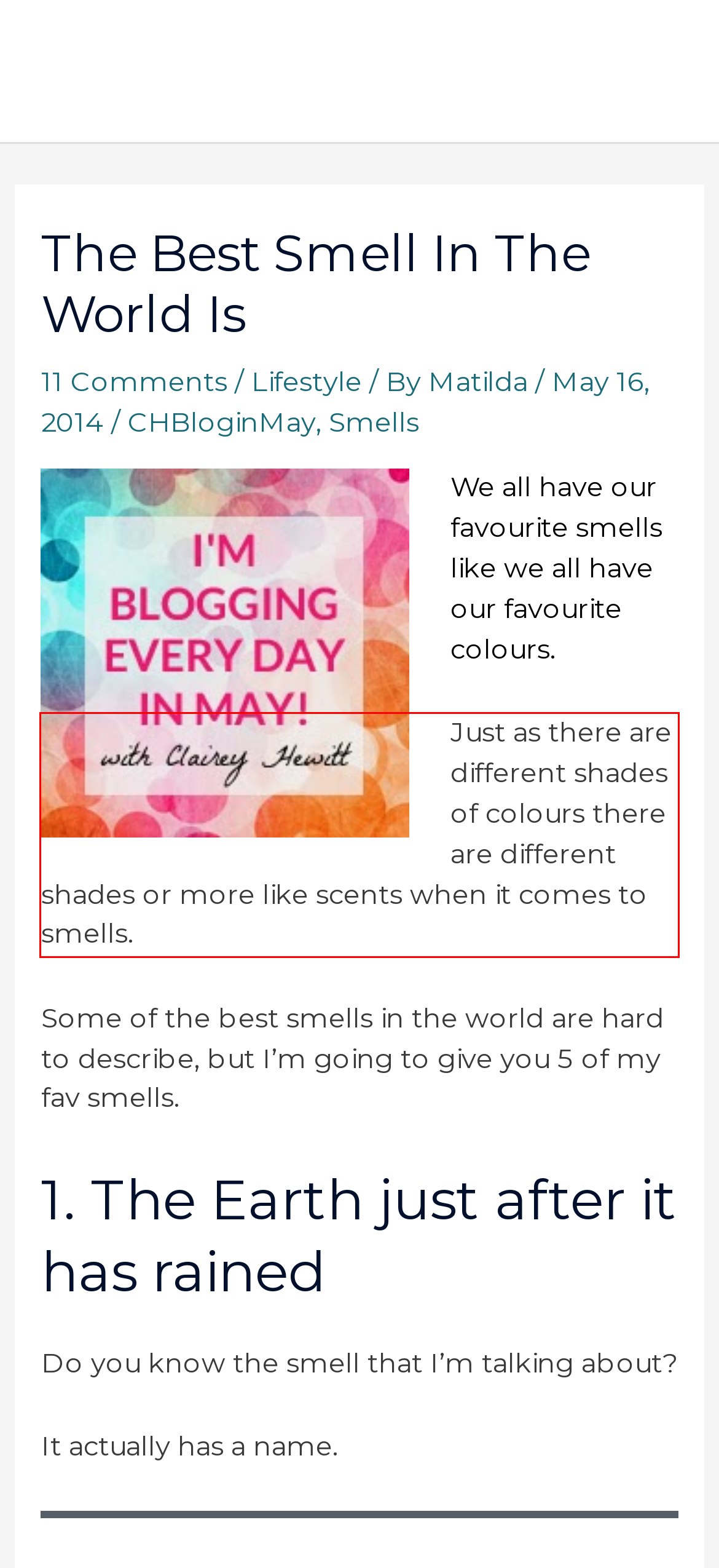Observe the screenshot of the webpage that includes a red rectangle bounding box. Conduct OCR on the content inside this red bounding box and generate the text.

Just as there are different shades of colours there are different shades or more like scents when it comes to smells.